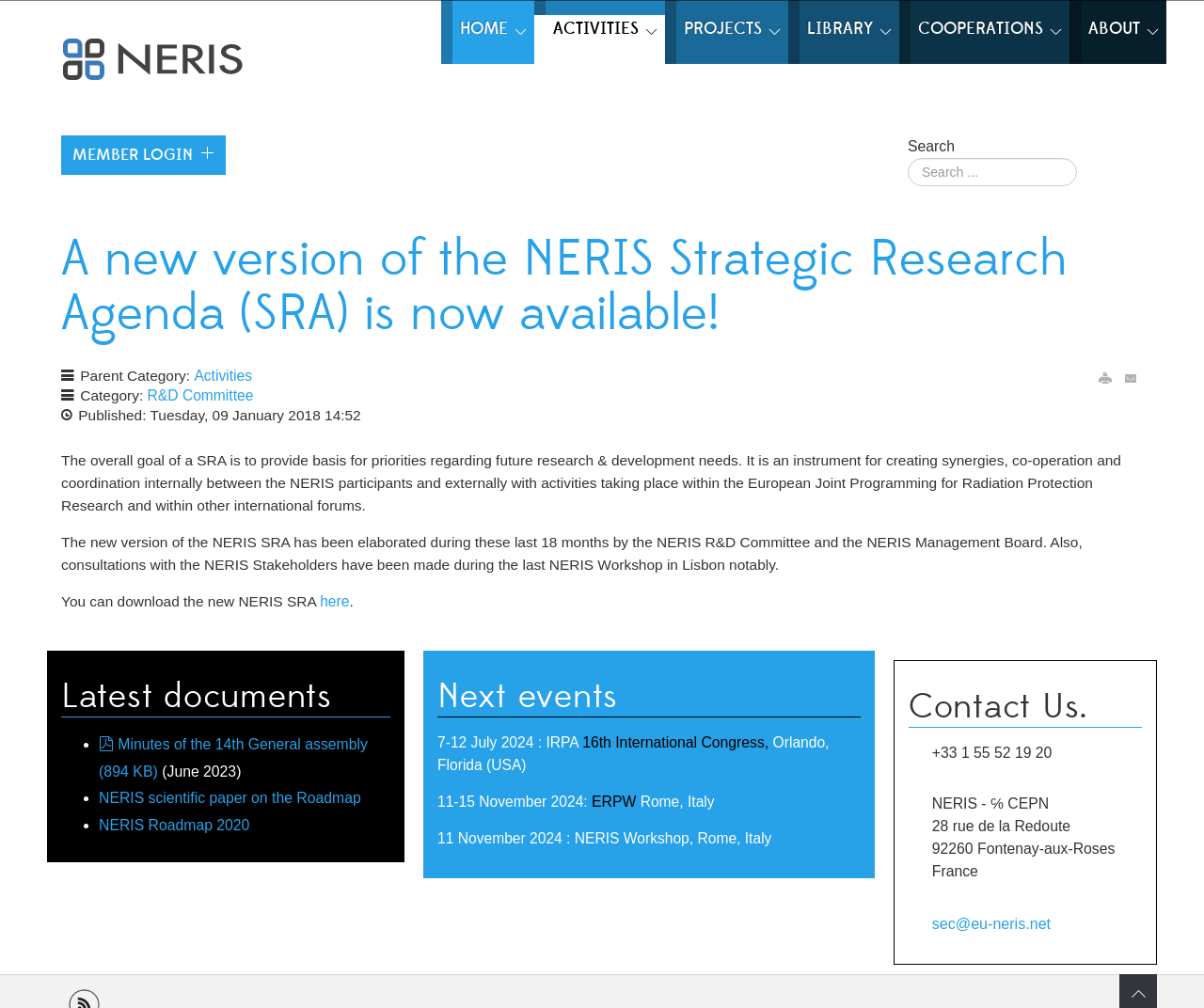Provide the bounding box coordinates in the format (top-left x, top-left y, bottom-right x, bottom-right y). All values are floating point numbers between 0 and 1. Determine the bounding box coordinate of the UI element described as: parent_node: Search name="q" placeholder="Search ..."

[0.754, 0.157, 0.895, 0.185]